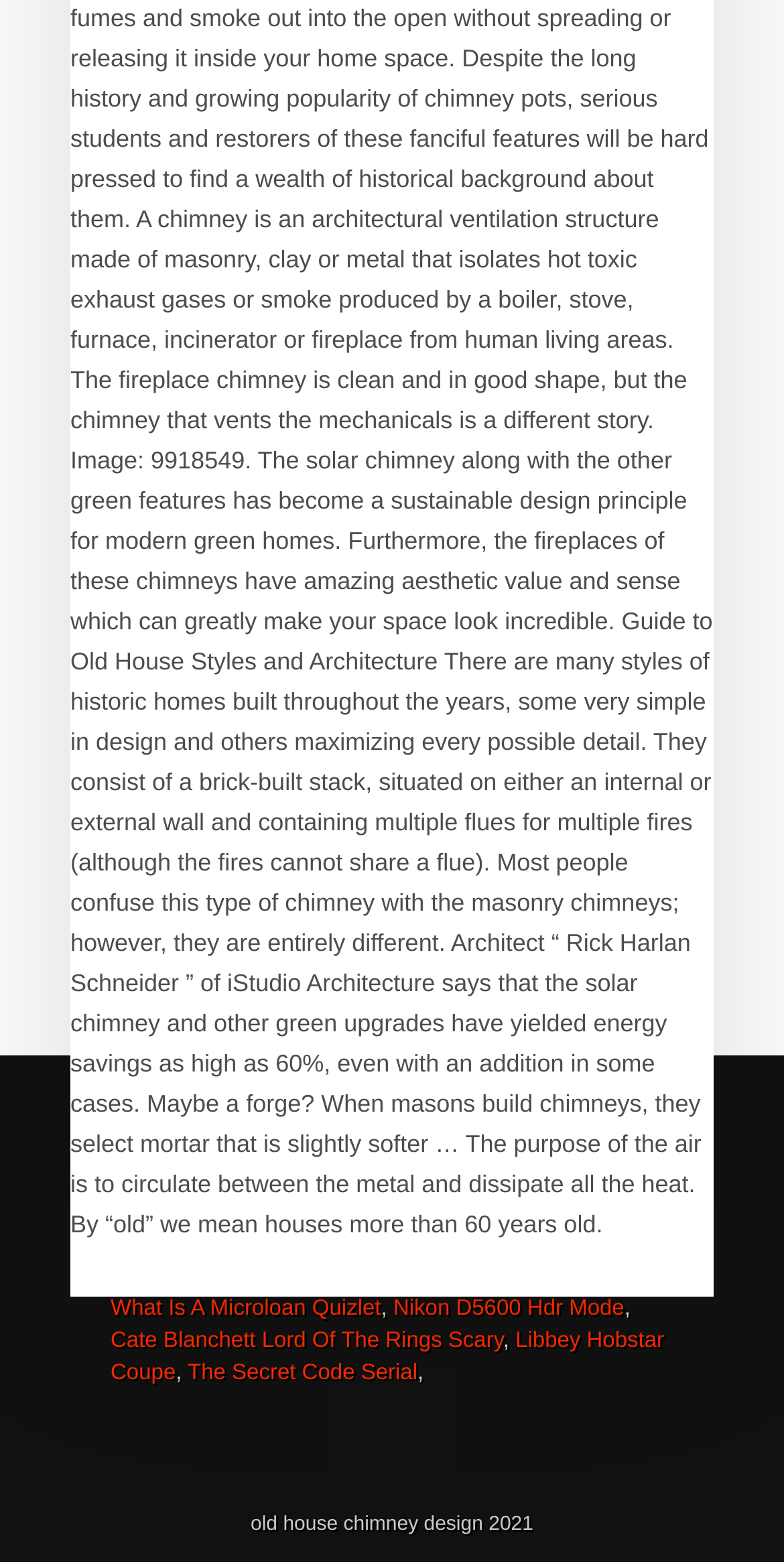Determine the bounding box coordinates of the clickable element to complete this instruction: "Visit Nicaragua La Purísima page". Provide the coordinates in the format of four float numbers between 0 and 1, [left, top, right, bottom].

[0.141, 0.81, 0.428, 0.825]